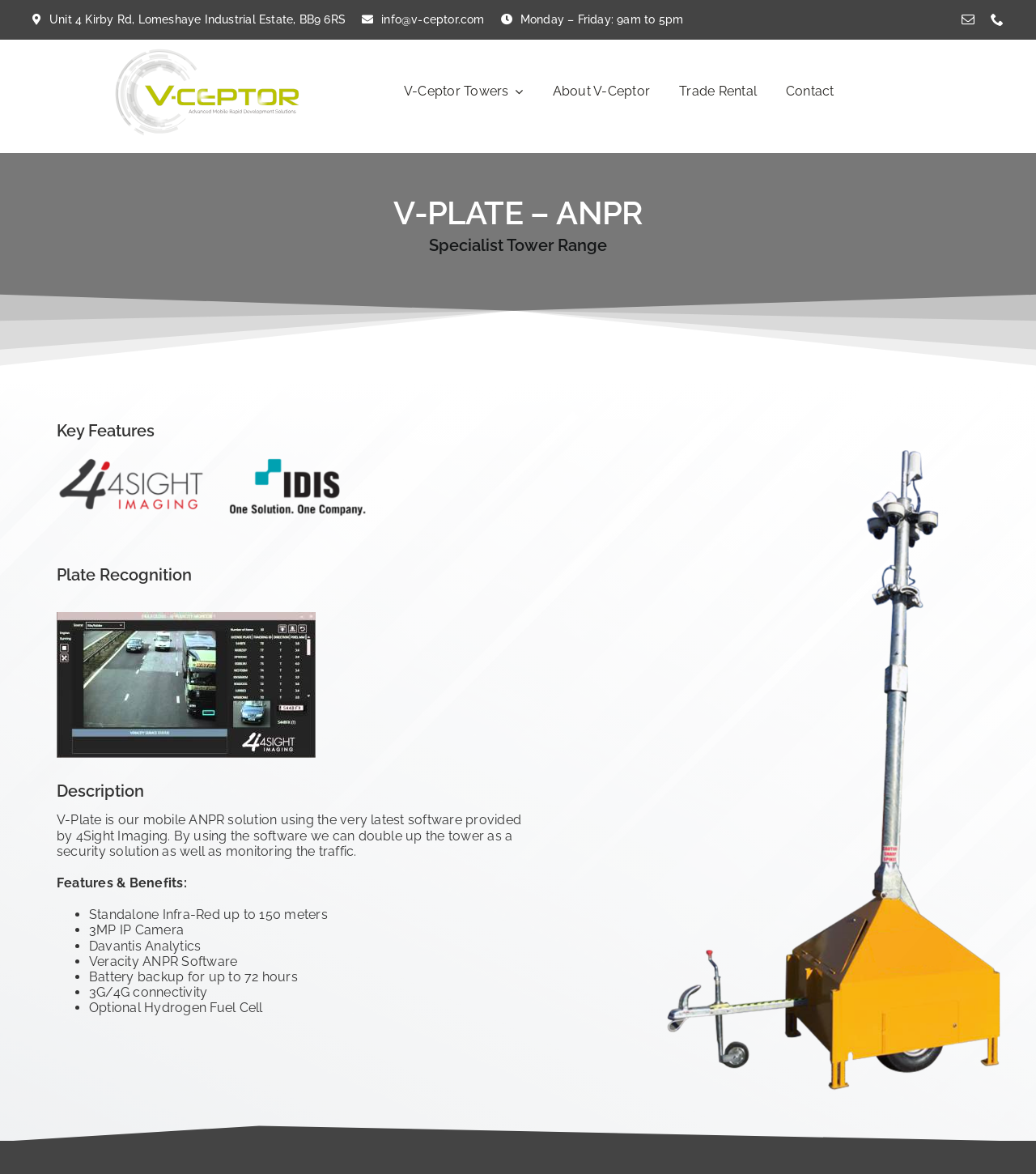What is the purpose of the V-Plate?
Look at the image and respond with a one-word or short-phrase answer.

Mobile ANPR solution